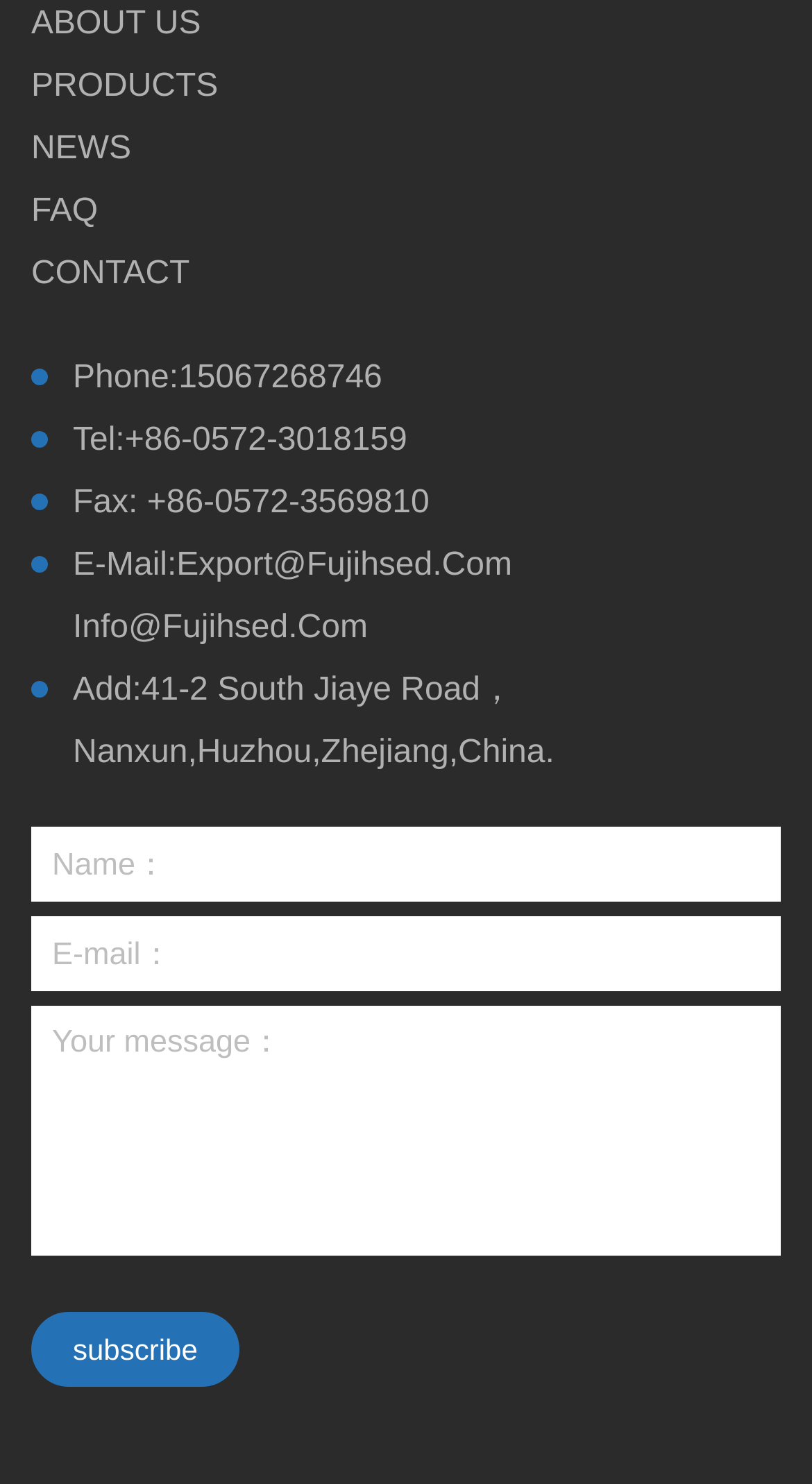Please answer the following question using a single word or phrase: 
What is the address of the company?

41-2 South Jiaye Road，Nanxun,Huzhou,Zhejiang,China.